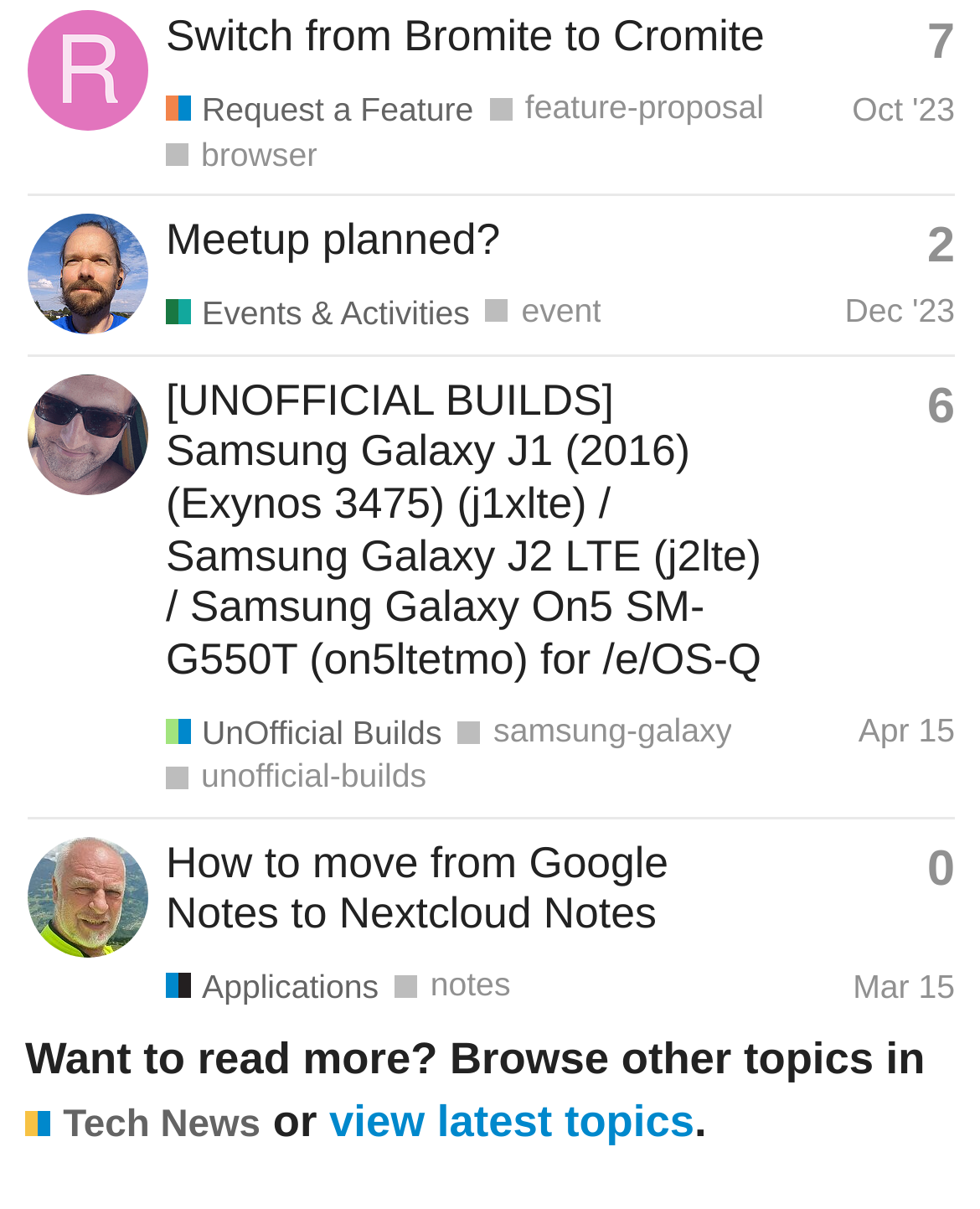Please find and report the bounding box coordinates of the element to click in order to perform the following action: "View latest topics". The coordinates should be expressed as four float numbers between 0 and 1, in the format [left, top, right, bottom].

[0.336, 0.906, 0.709, 0.947]